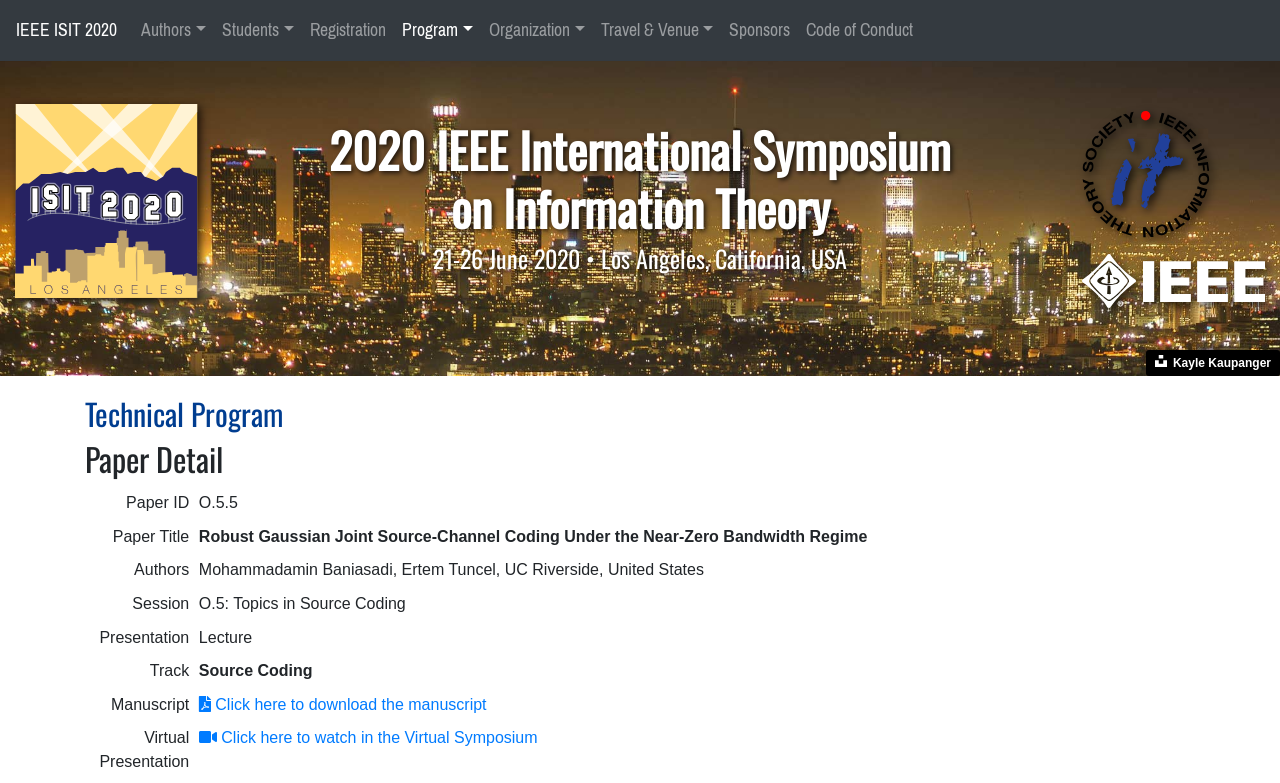What is the name of the symposium?
Please answer the question with a detailed response using the information from the screenshot.

I found the answer by looking at the heading element with the text '2020 IEEE International Symposium on Information Theory' which is located at the top of the webpage.